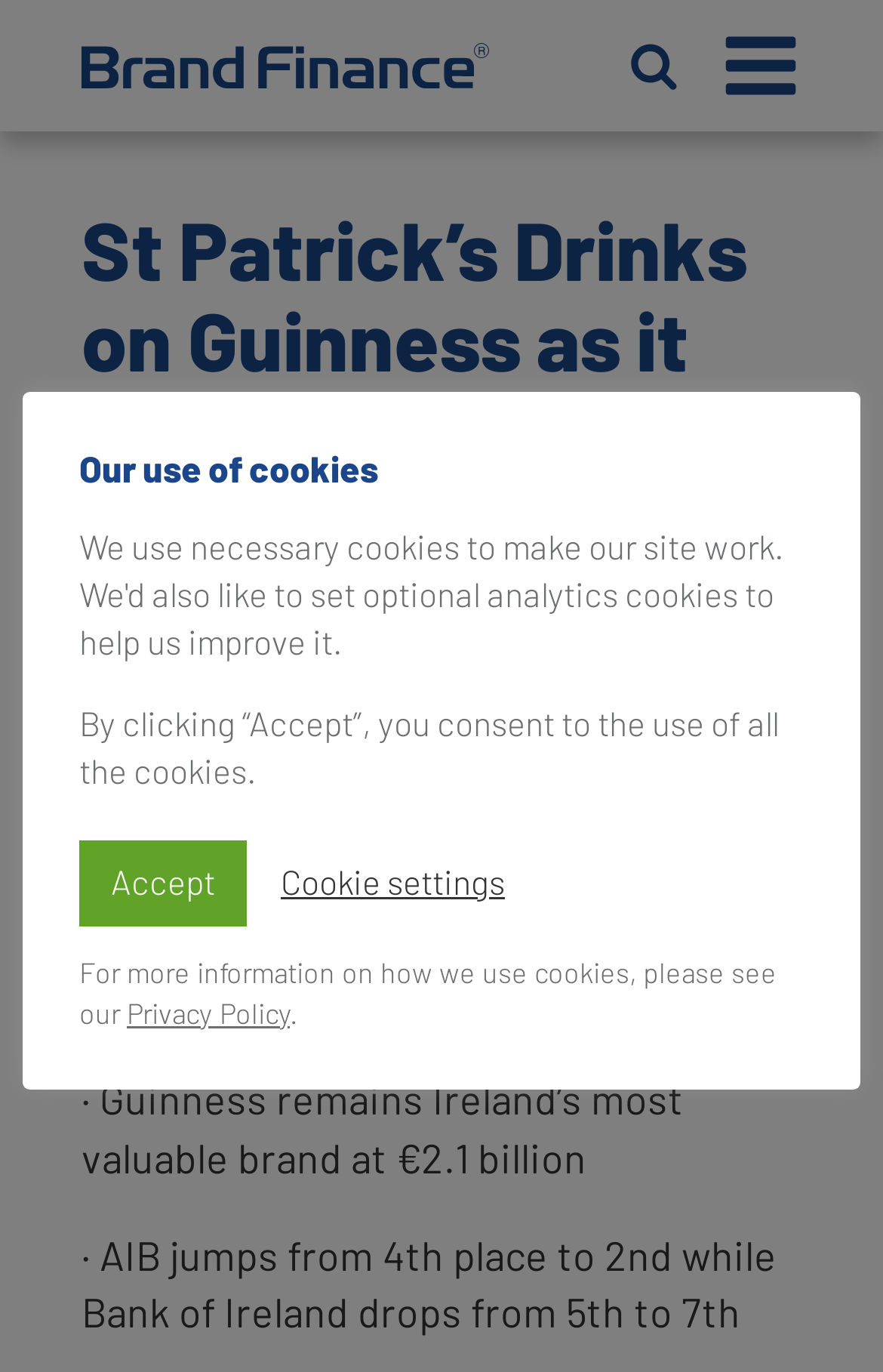Please identify the bounding box coordinates of the region to click in order to complete the task: "View the Privacy Policy". The coordinates must be four float numbers between 0 and 1, specified as [left, top, right, bottom].

[0.144, 0.724, 0.328, 0.75]